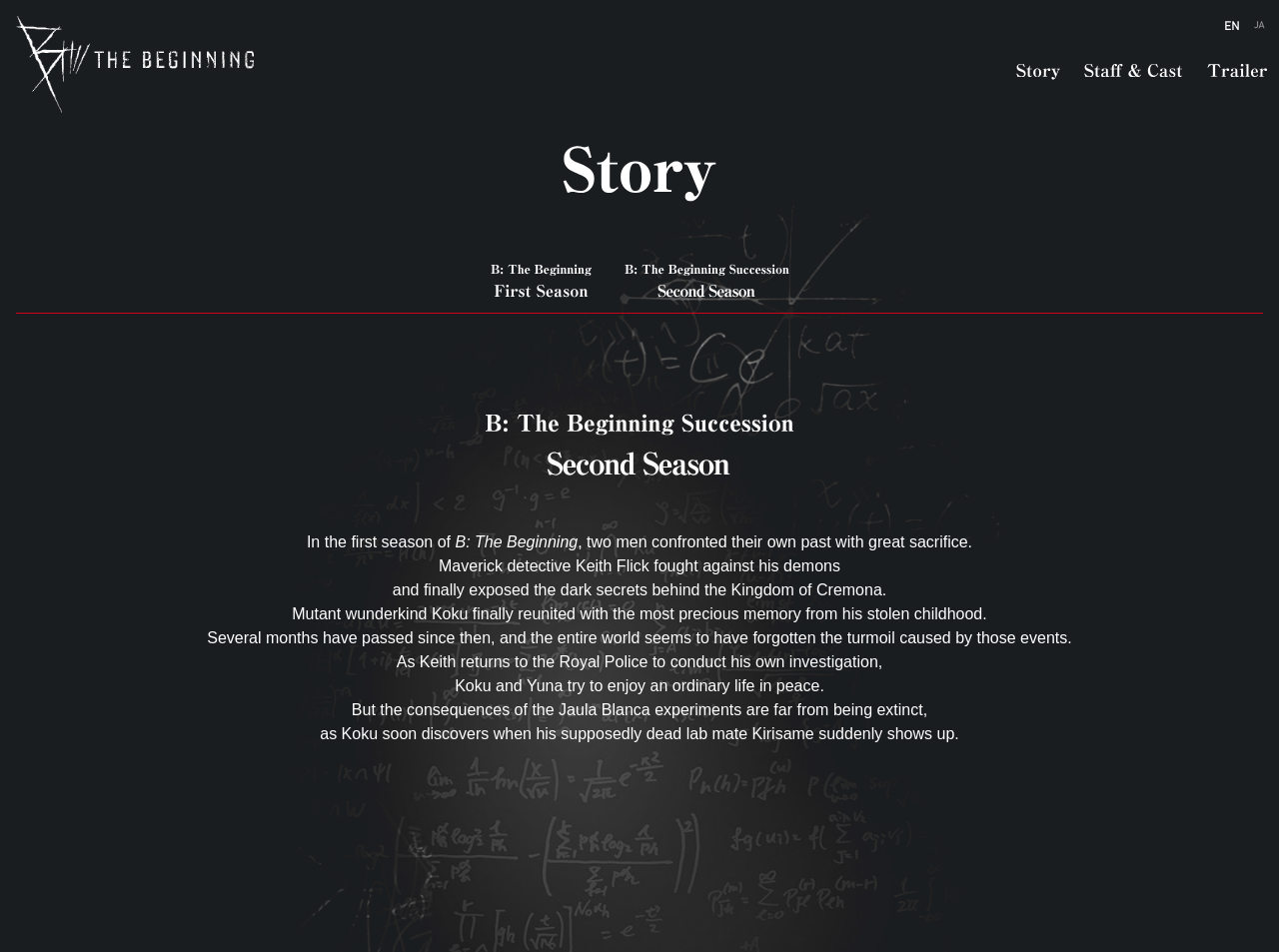Provide a thorough summary of the webpage.

The webpage is the official website for the anime "B: The Beginning" and appears to be a story-focused page. At the top, there is a link to the website "b-animation.jp" and two flags, one for the international version and one for the Japanese version, which are positioned at the top right corner of the page.

Below the flags, there are four links: "Open Story", "Open Credit Information", "Open Trailer", and "Open Japanese Version", which are aligned horizontally and centered on the page. Each link has a corresponding image next to it.

The main content of the page is an article that takes up most of the page's real estate. It starts with a heading that says "Story" and features an image below it. The article is divided into two sections, with the first section describing the first season of the anime and the second section describing the second season.

In the first section, there are two links, "First Season" and "Second Season", which are positioned side by side and have corresponding images next to them. Below these links, there is a brief summary of the first season, which describes the story of two men confronting their past and the events that unfolded.

The second section has a heading that says "Second Season" and features an image below it. The text describes the events that take place several months after the first season, where the main characters Keith and Koku are trying to move on with their lives, but are soon faced with new challenges and consequences from the Jaula Blanca experiments.